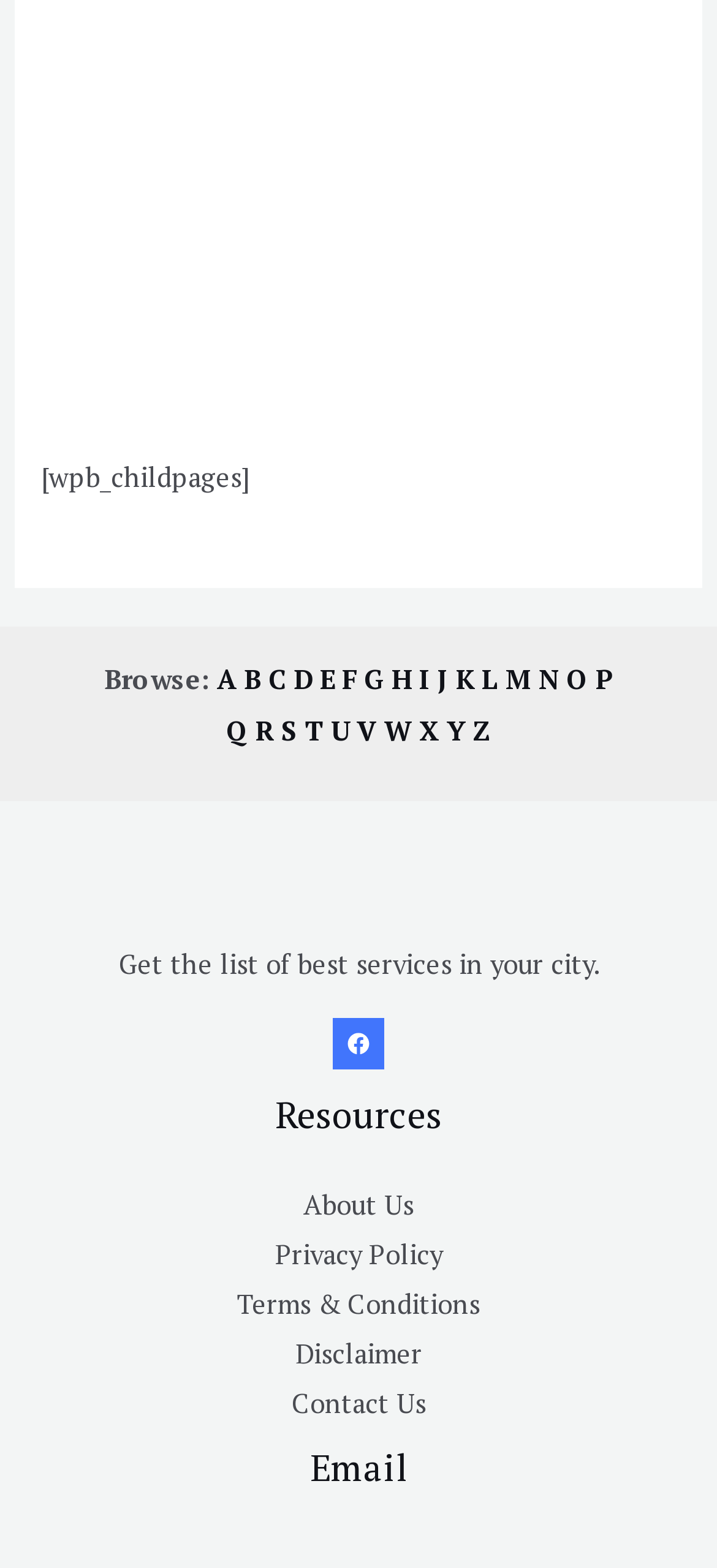What is the purpose of the 'Browse:' section?
Look at the screenshot and give a one-word or phrase answer.

Navigation